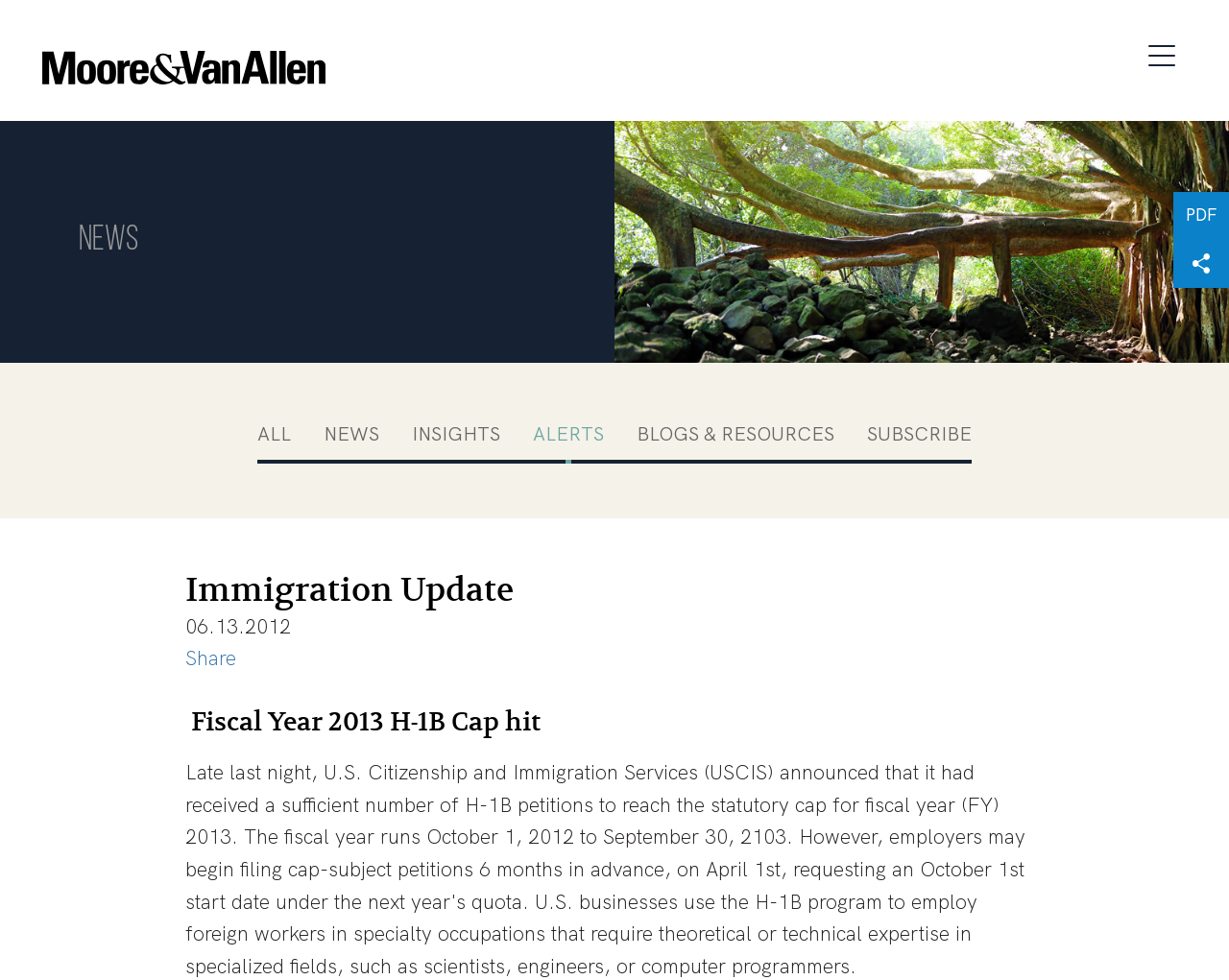Identify the bounding box for the UI element described as: "Blogs & Resources". The coordinates should be four float numbers between 0 and 1, i.e., [left, top, right, bottom].

[0.518, 0.428, 0.679, 0.469]